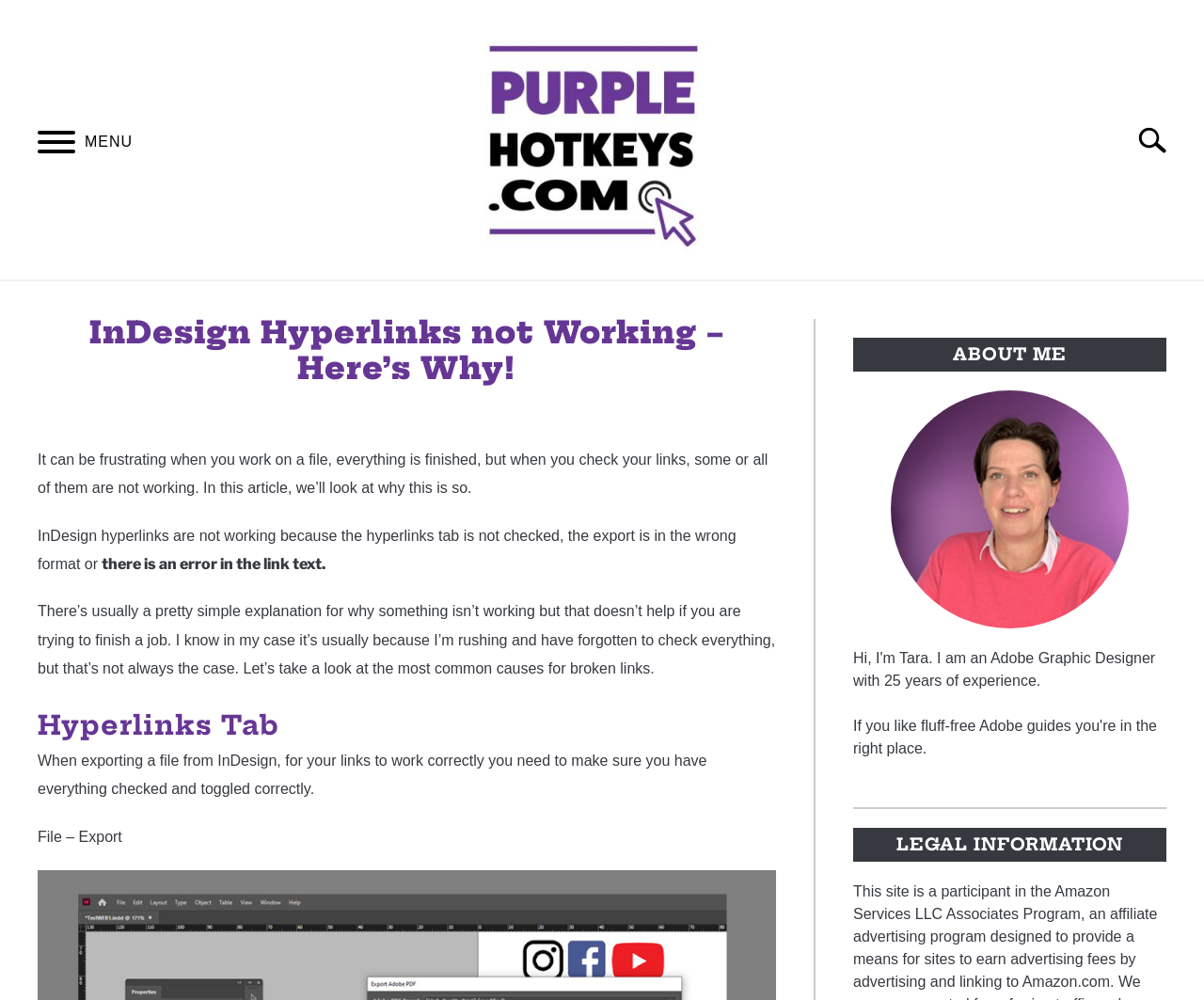What is the common issue with InDesign hyperlinks?
Provide a well-explained and detailed answer to the question.

The webpage discusses the issue of InDesign hyperlinks not working, and provides explanations and solutions for this problem. The content suggests that broken links are a common issue that users may encounter when working with InDesign.